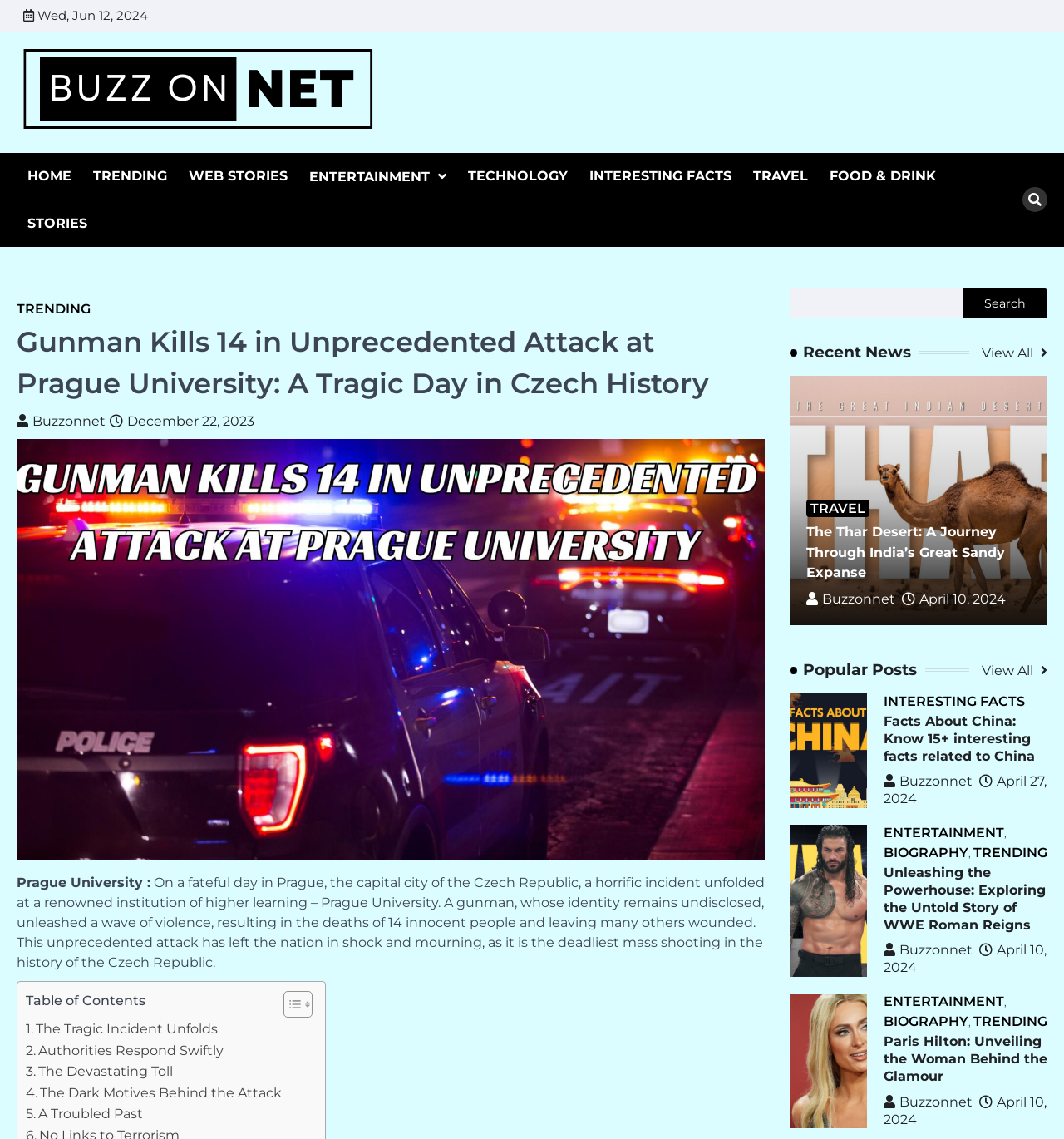How many people died in the attack at Prague University?
Give a comprehensive and detailed explanation for the question.

I found the answer by reading the article's content, specifically the sentence 'A gunman, whose identity remains undisclosed, unleashed a wave of violence, resulting in the deaths of 14 innocent people and leaving many others wounded.' which is located in the main article body.